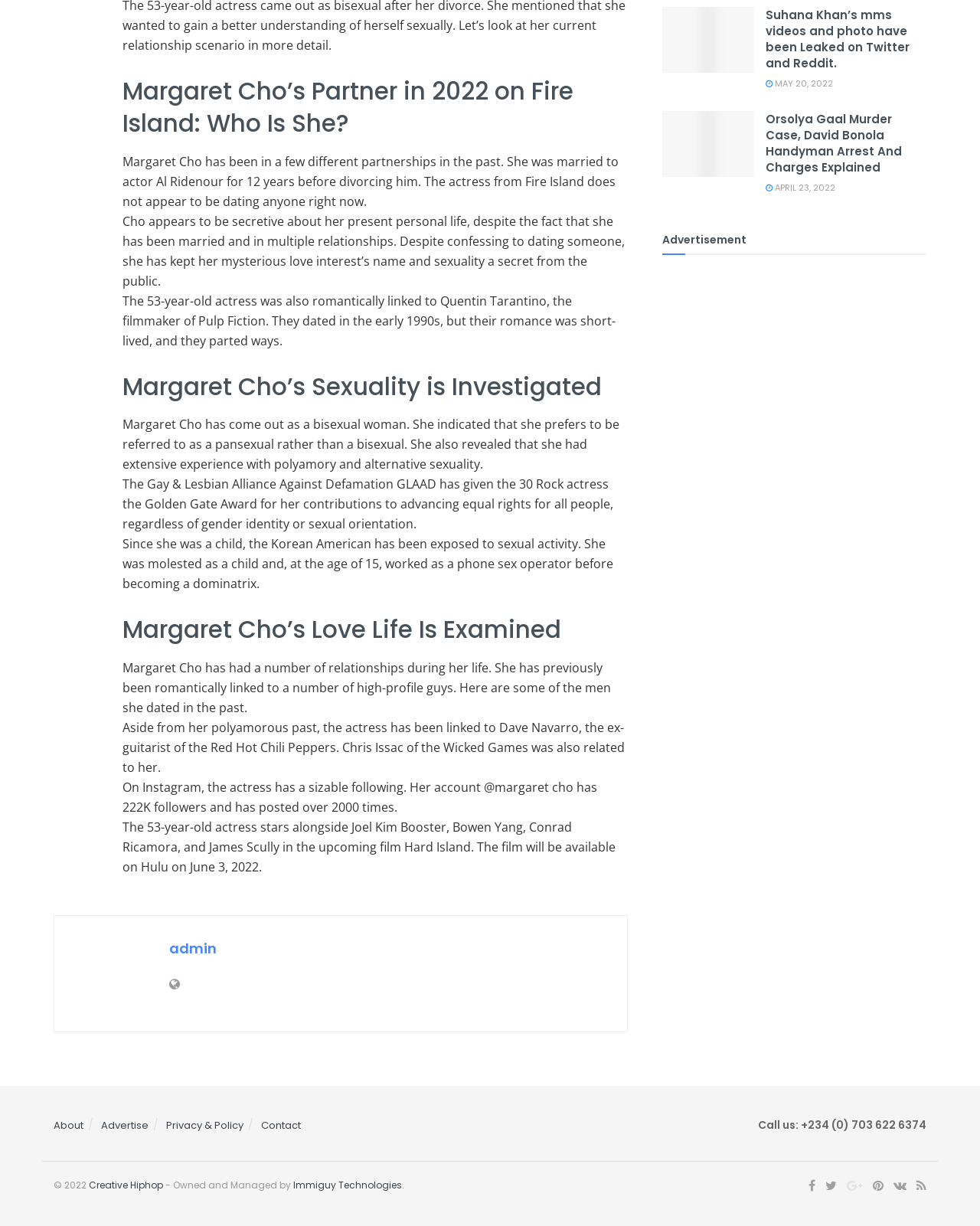Predict the bounding box coordinates of the UI element that matches this description: "Privacy & Policy". The coordinates should be in the format [left, top, right, bottom] with each value between 0 and 1.

[0.17, 0.912, 0.248, 0.924]